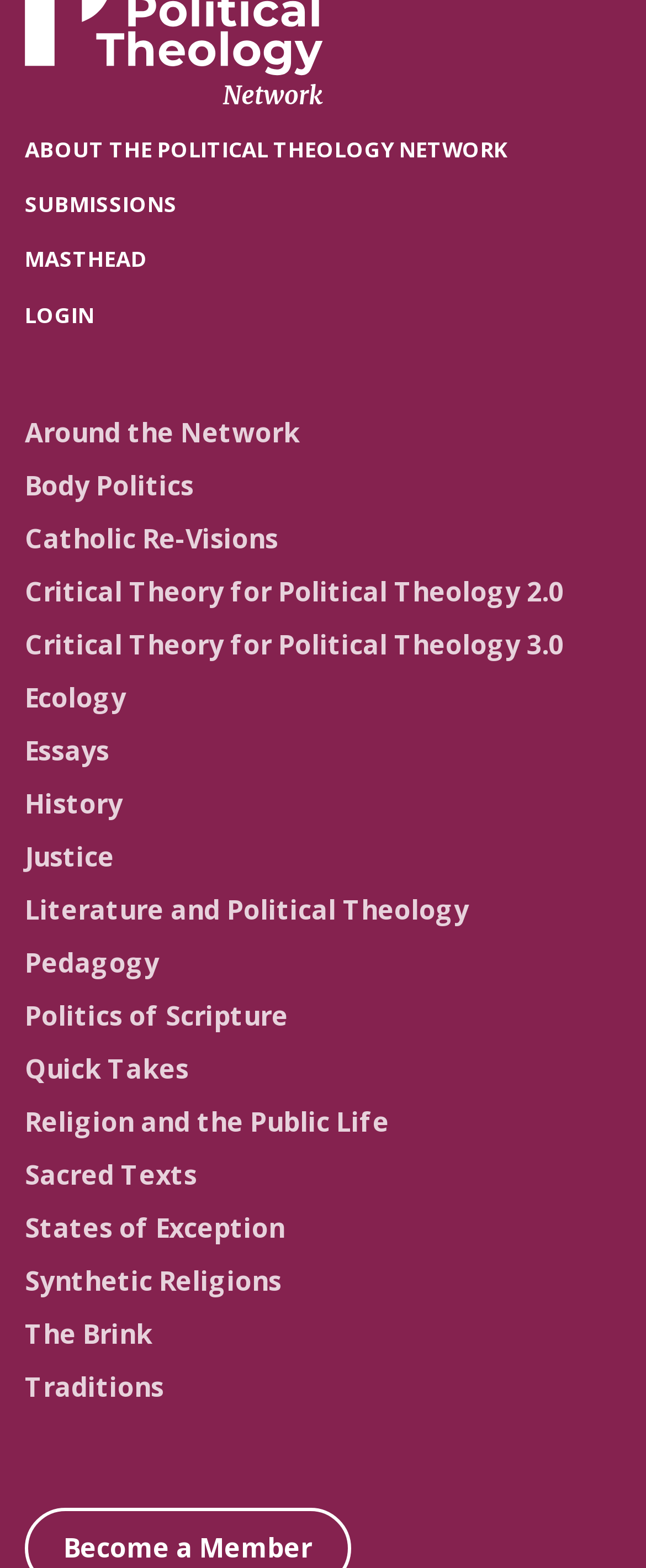What is the last link in the bottom section?
Using the details shown in the screenshot, provide a comprehensive answer to the question.

I looked at the bottom section and found that the last link is 'Traditions', which is located at the bottom of the section.